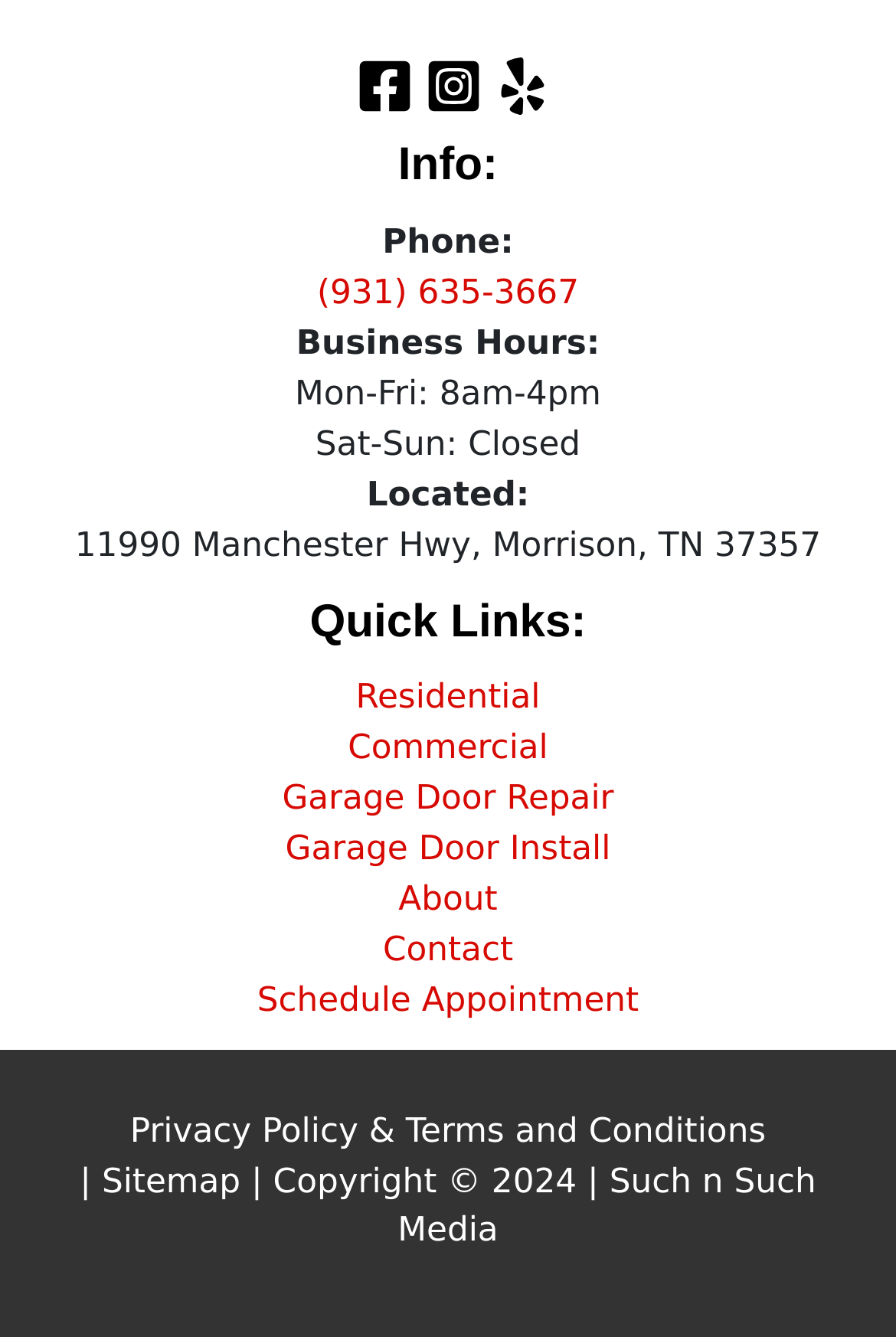What is the address of the business?
From the screenshot, provide a brief answer in one word or phrase.

11990 Manchester Hwy, Morrison, TN 37357